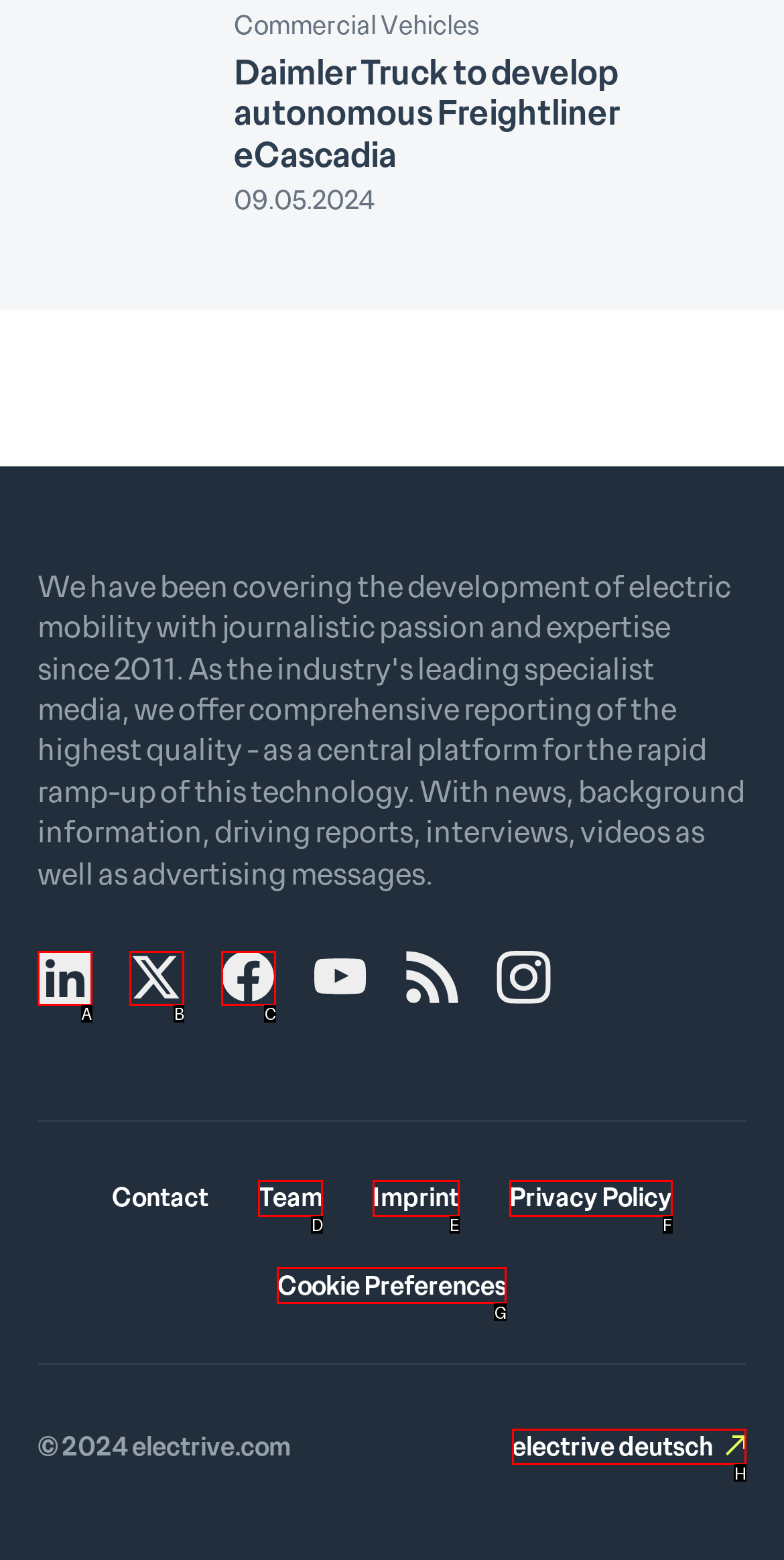Select the letter of the UI element you need to click on to fulfill this task: Switch to German version. Write down the letter only.

H